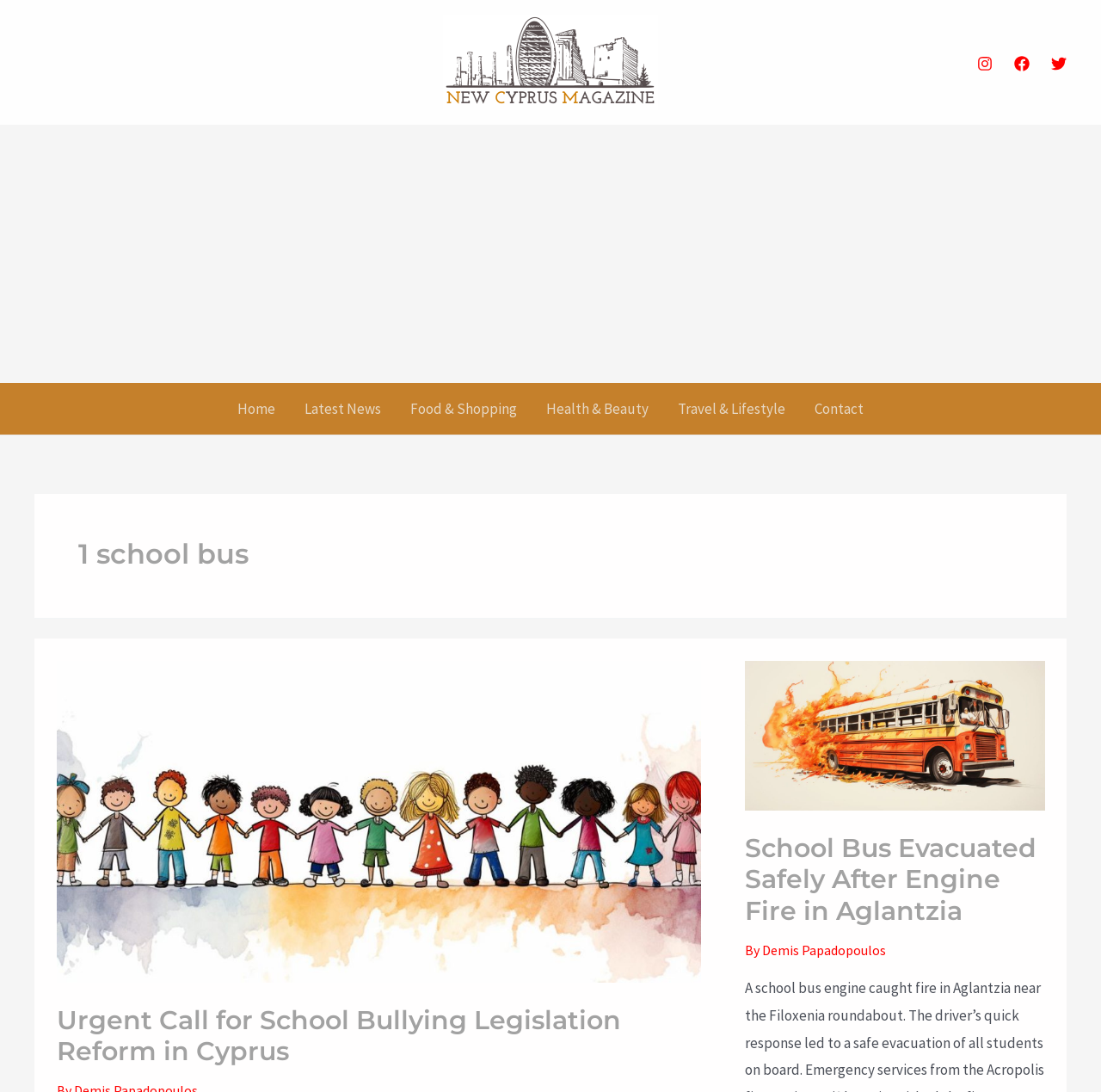Locate the bounding box coordinates of the area you need to click to fulfill this instruction: 'view School Bus Evacuated Safely After Engine Fire in Aglantzia news'. The coordinates must be in the form of four float numbers ranging from 0 to 1: [left, top, right, bottom].

[0.676, 0.762, 0.941, 0.849]